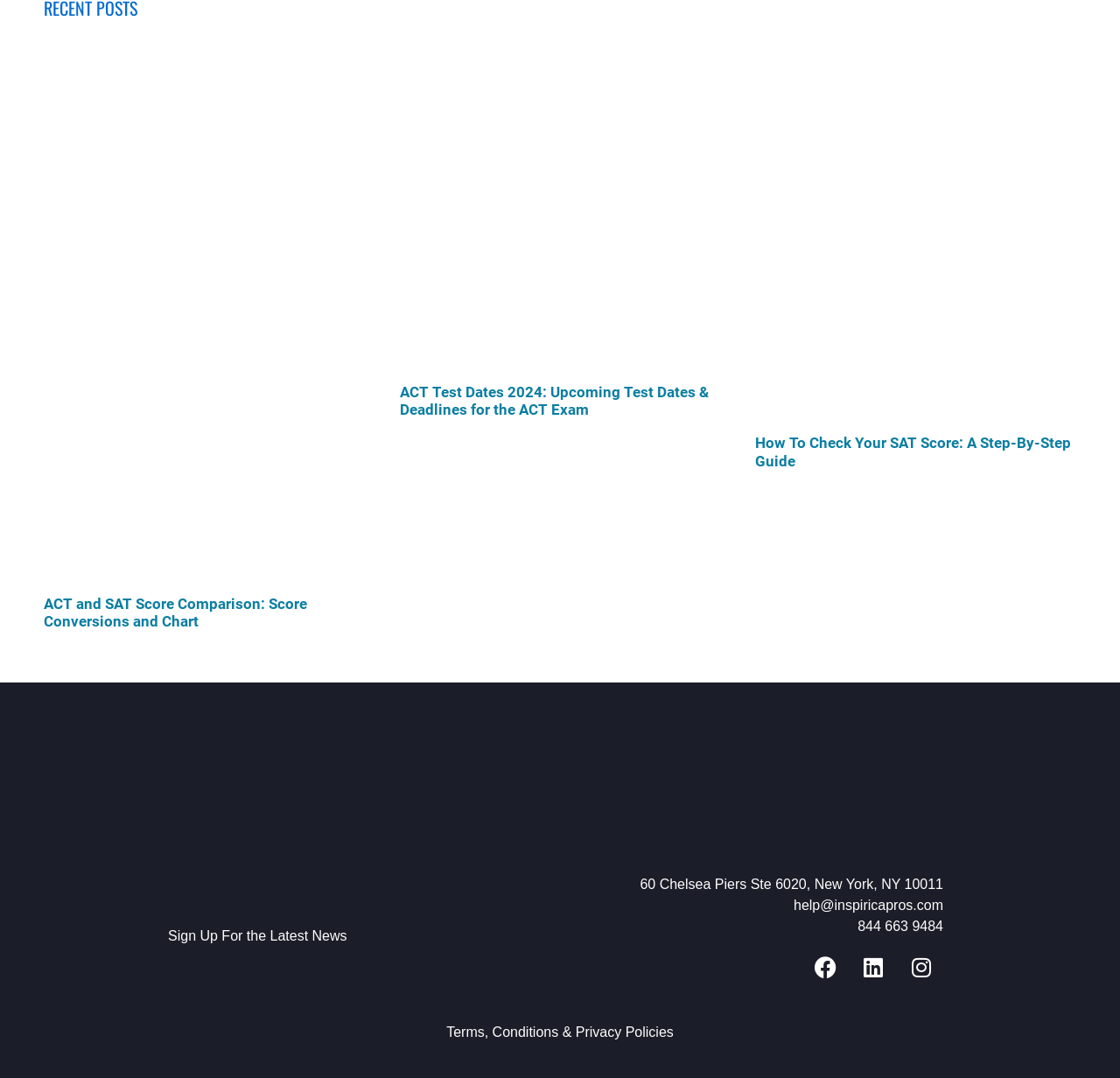Locate the bounding box coordinates of the area that needs to be clicked to fulfill the following instruction: "Click on the ACT and SAT Score Comparison link". The coordinates should be in the format of four float numbers between 0 and 1, namely [left, top, right, bottom].

[0.039, 0.552, 0.326, 0.585]